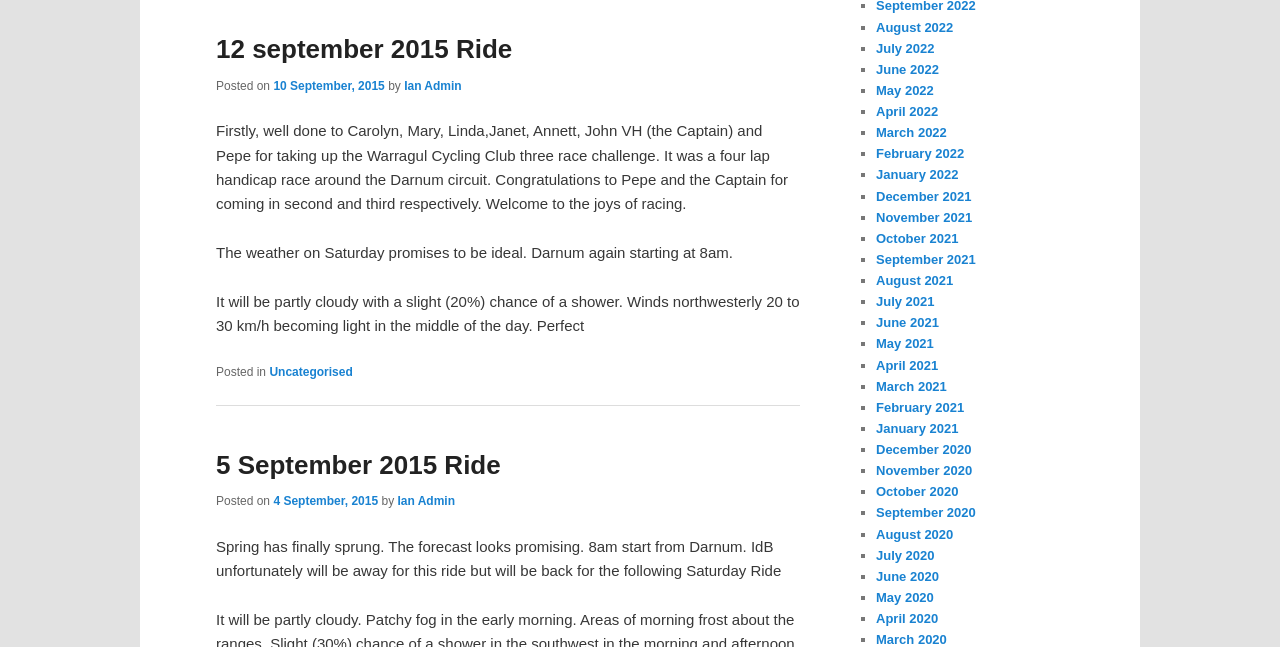Determine the bounding box coordinates of the clickable region to carry out the instruction: "Click the 'August 2022' link".

[0.684, 0.03, 0.745, 0.053]